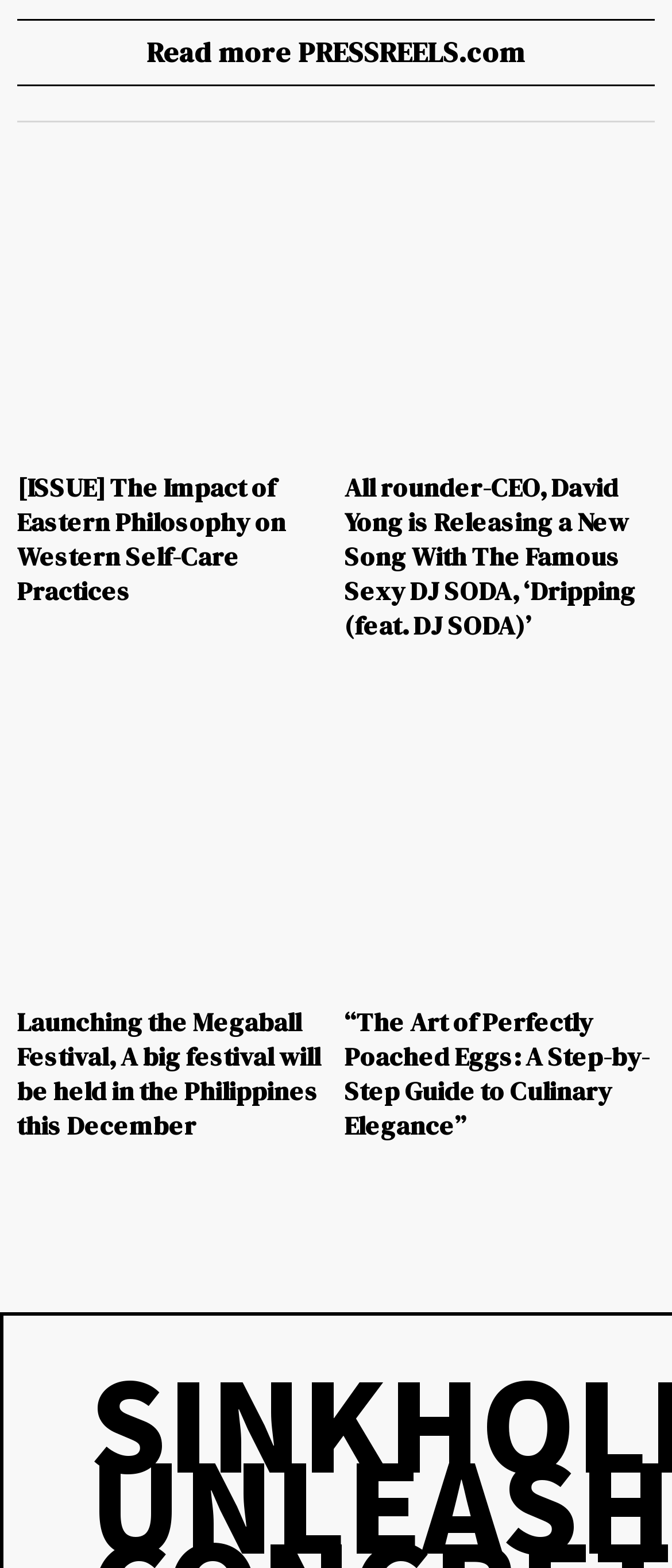How many links are in the second article?
Look at the image and answer the question using a single word or phrase.

2